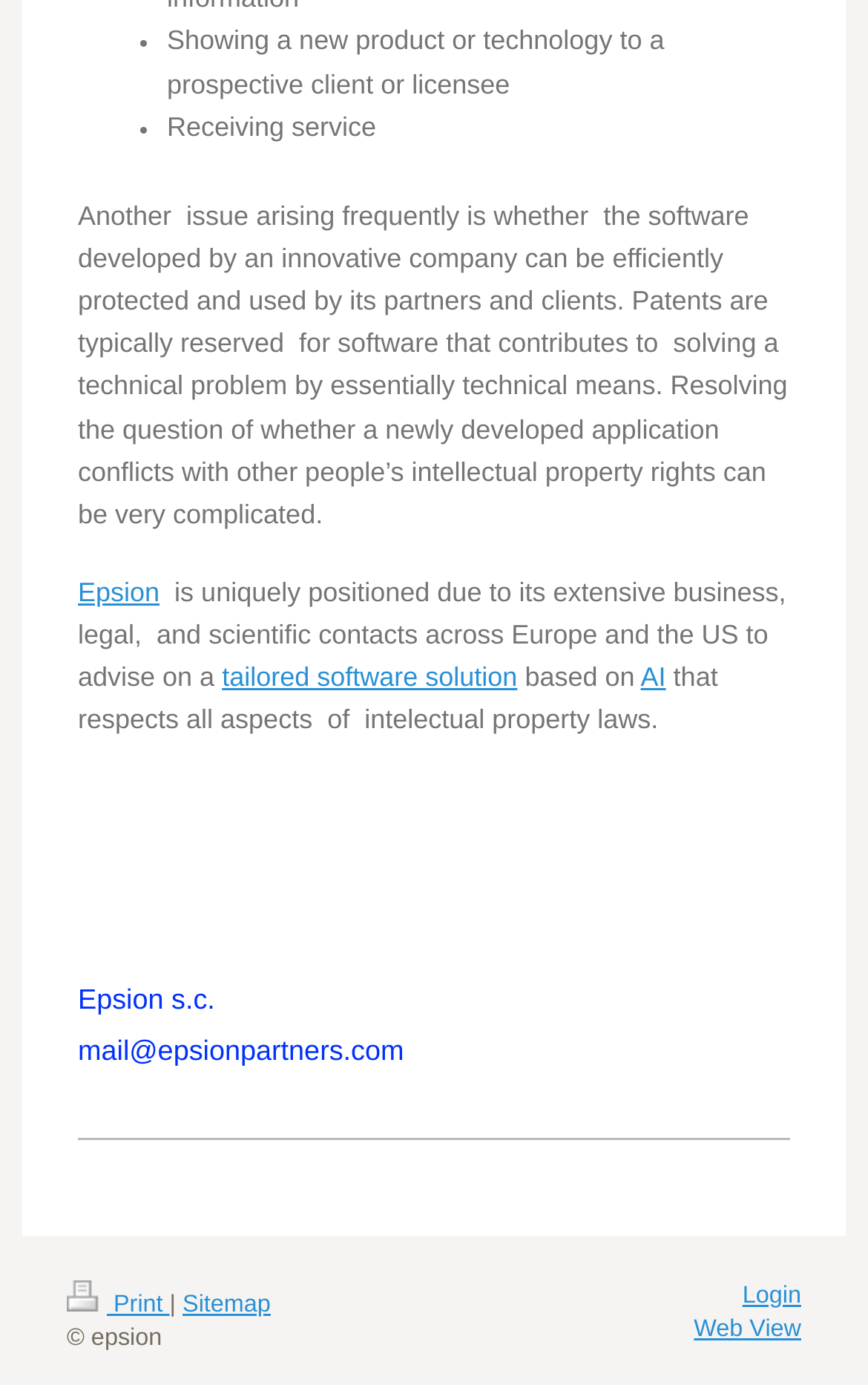What is the company's name?
Refer to the image and answer the question using a single word or phrase.

Epsion s.c.